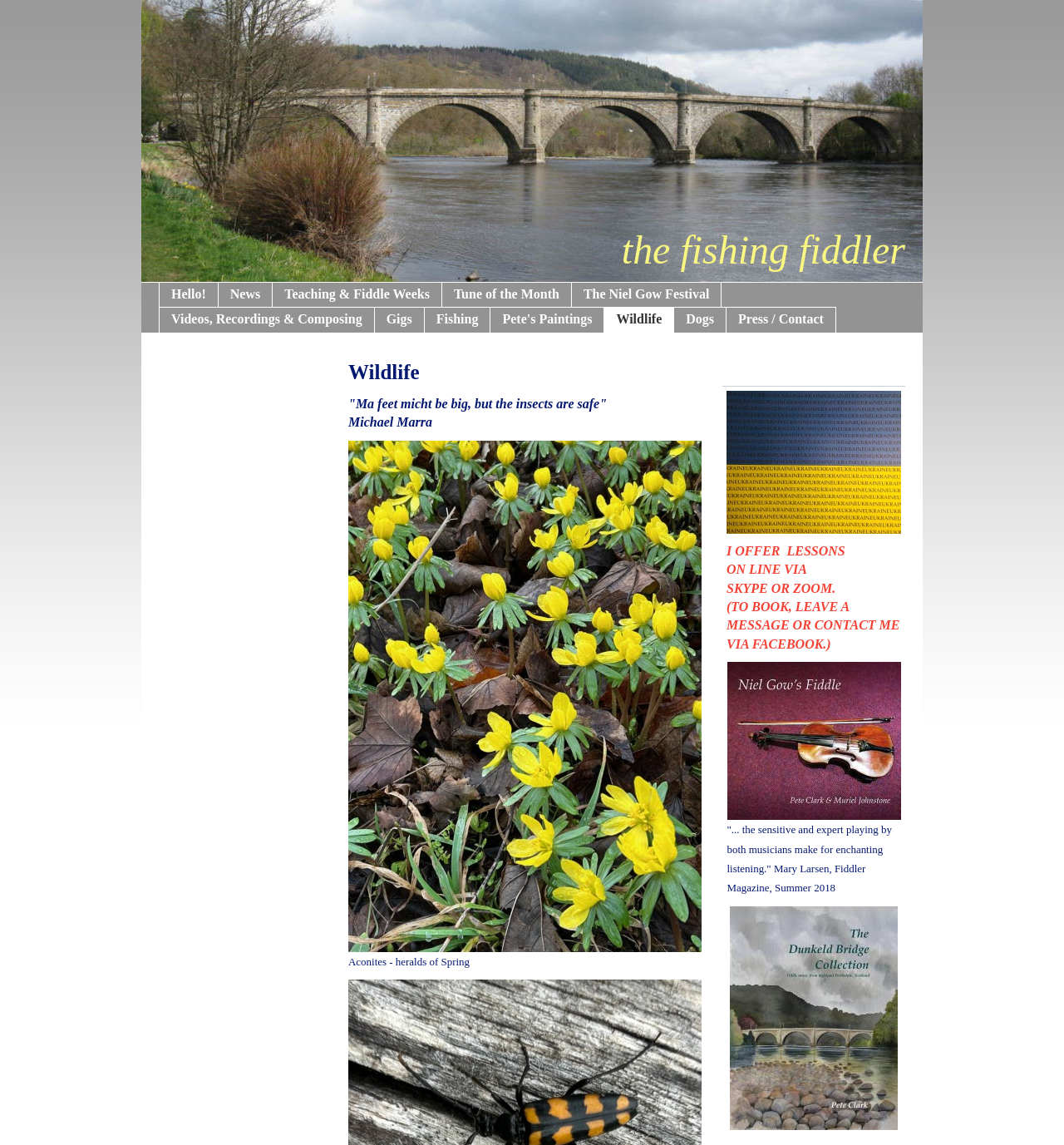Please determine the bounding box coordinates of the element's region to click for the following instruction: "Sign in".

None